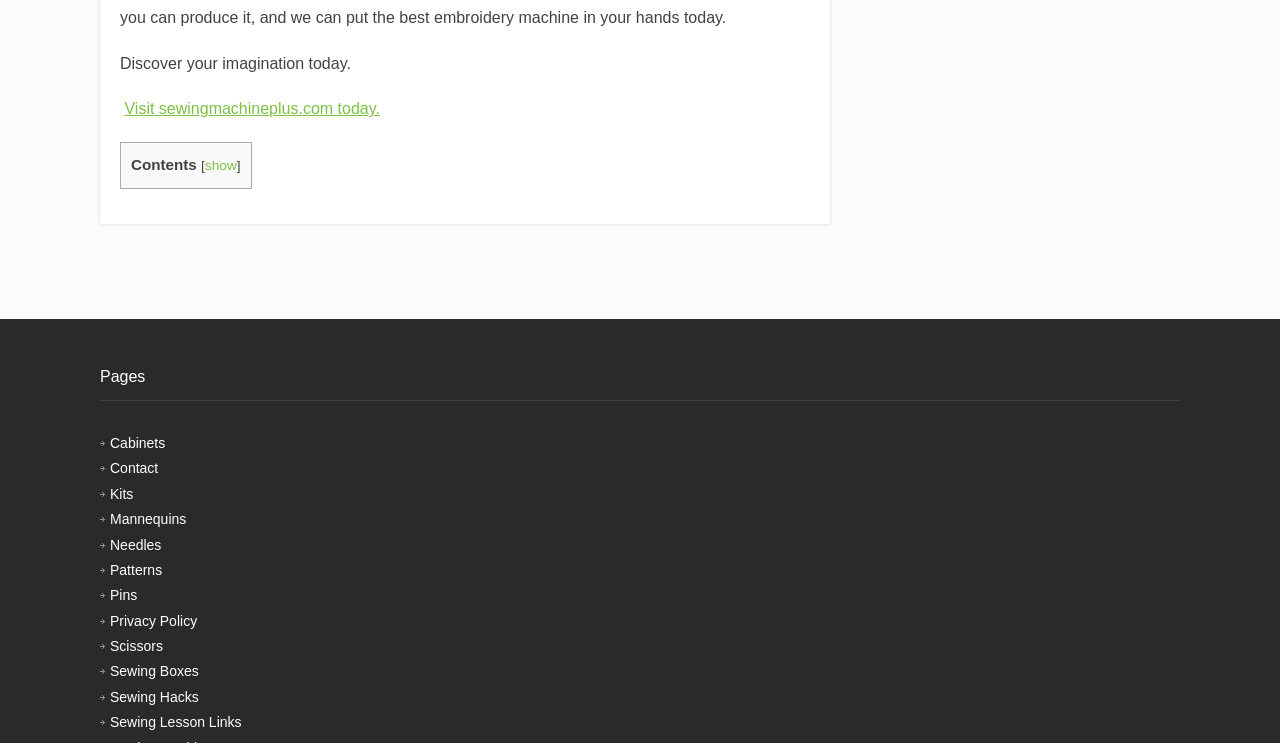Point out the bounding box coordinates of the section to click in order to follow this instruction: "Visit sewingmachineplus.com today.".

[0.097, 0.135, 0.297, 0.158]